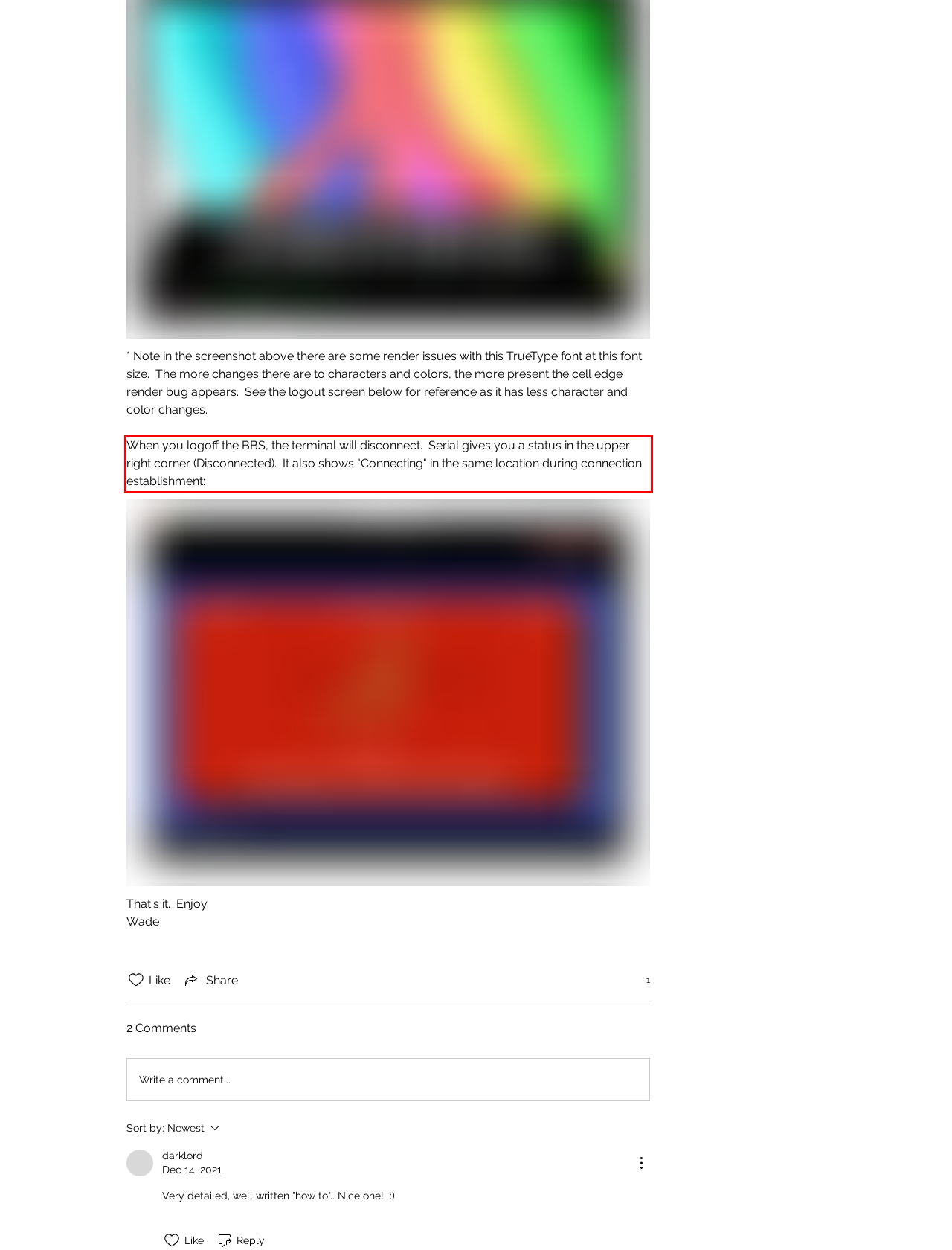Given the screenshot of the webpage, identify the red bounding box, and recognize the text content inside that red bounding box.

When you logoff the BBS, the terminal will disconnect. Serial gives you a status in the upper right corner (Disconnected). It also shows "Connecting" in the same location during connection establishment: